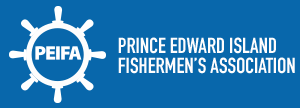Look at the image and give a detailed response to the following question: What is the font style of the full name of the association?

The full name of the association, 'Prince Edward Island Fishermen's Association', is styled in a bold and clear font to the right of the logo, making it easily readable and prominent in the overall design.